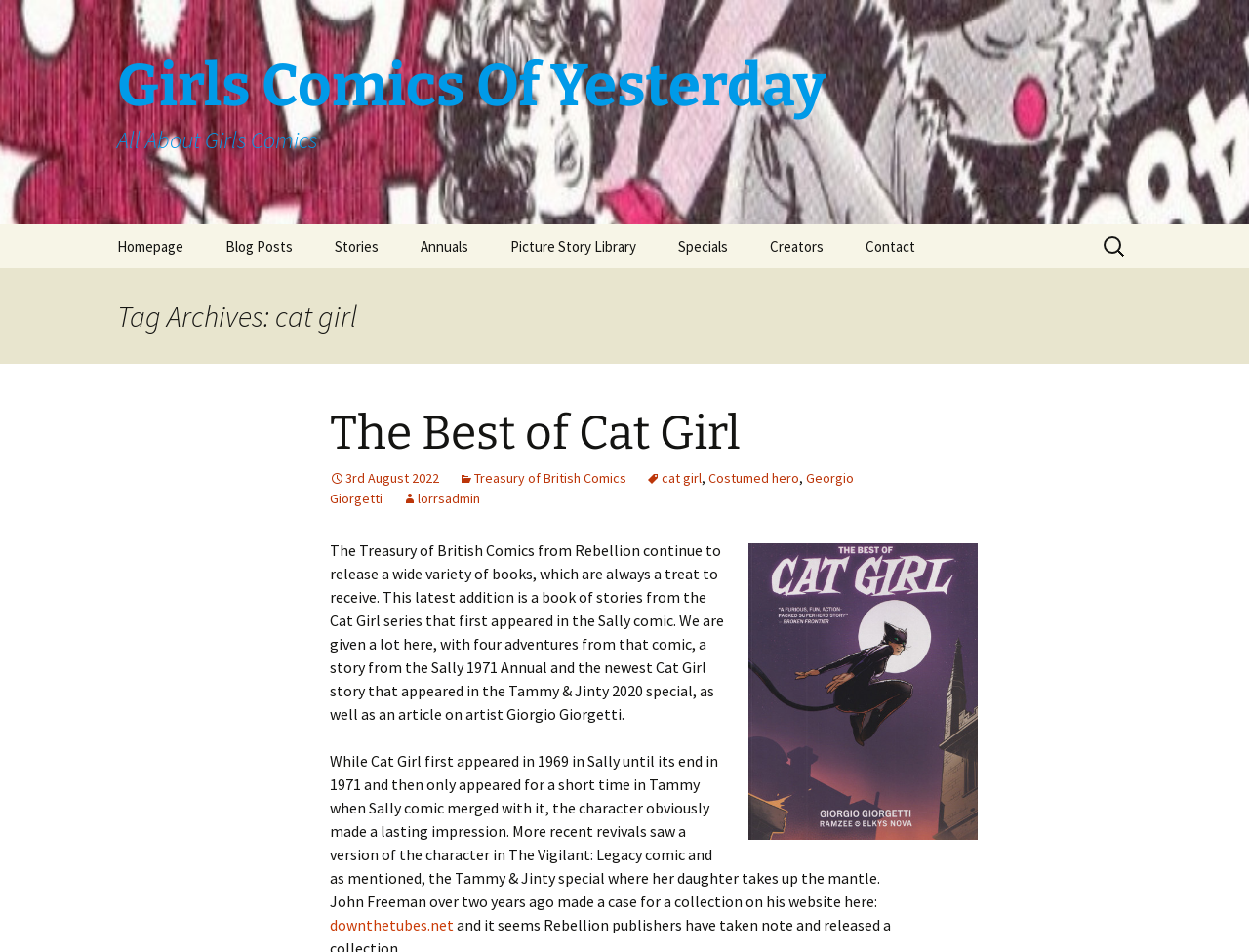What is the name of the comic series?
Give a detailed and exhaustive answer to the question.

The webpage is about a comic series, and the name of the series is mentioned in the heading 'Tag Archives: cat girl' and also in the text 'This latest addition is a book of stories from the Cat Girl series that first appeared in the Sally comic.'